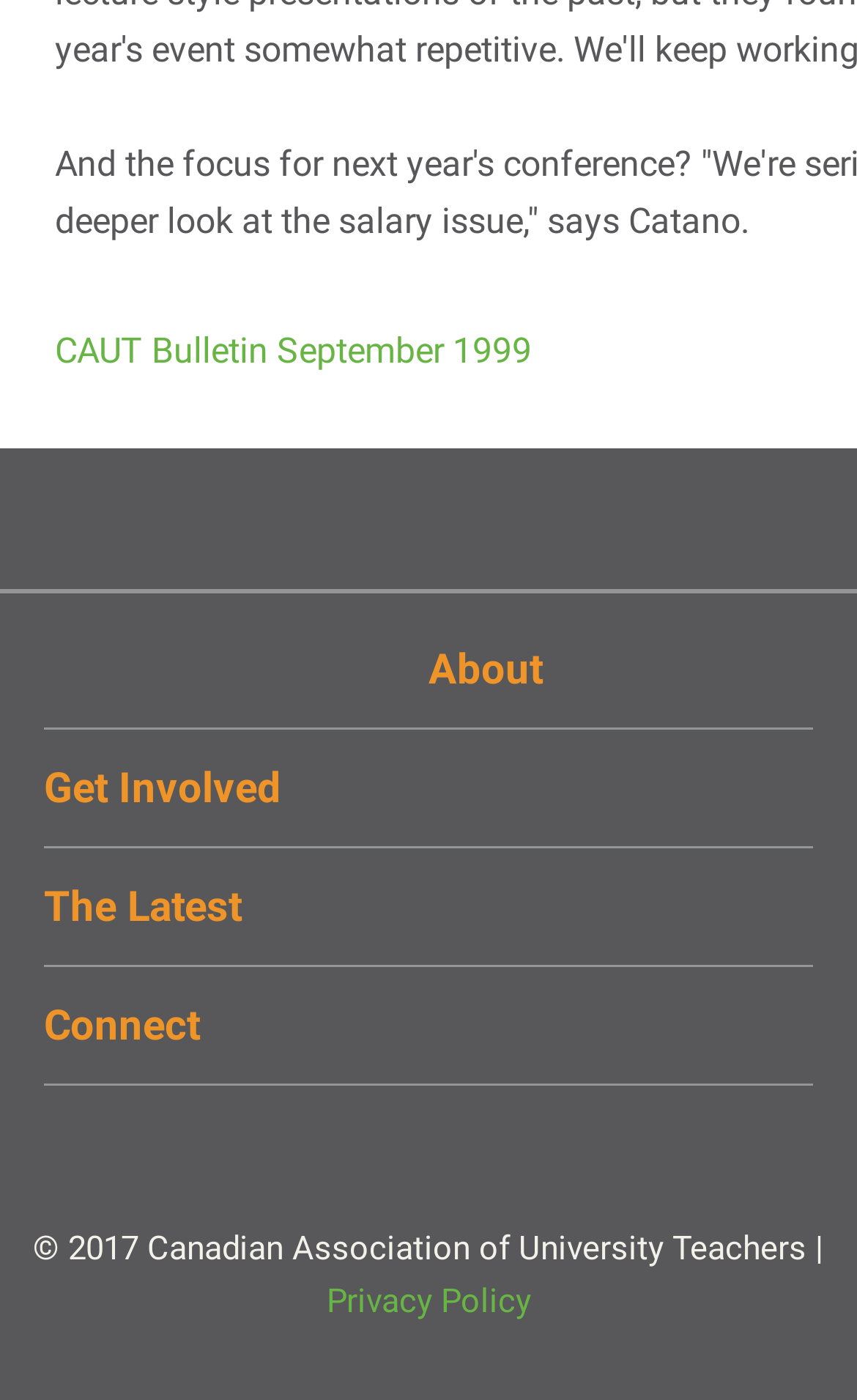Find the bounding box coordinates of the clickable area that will achieve the following instruction: "View Apts Colorado page".

None